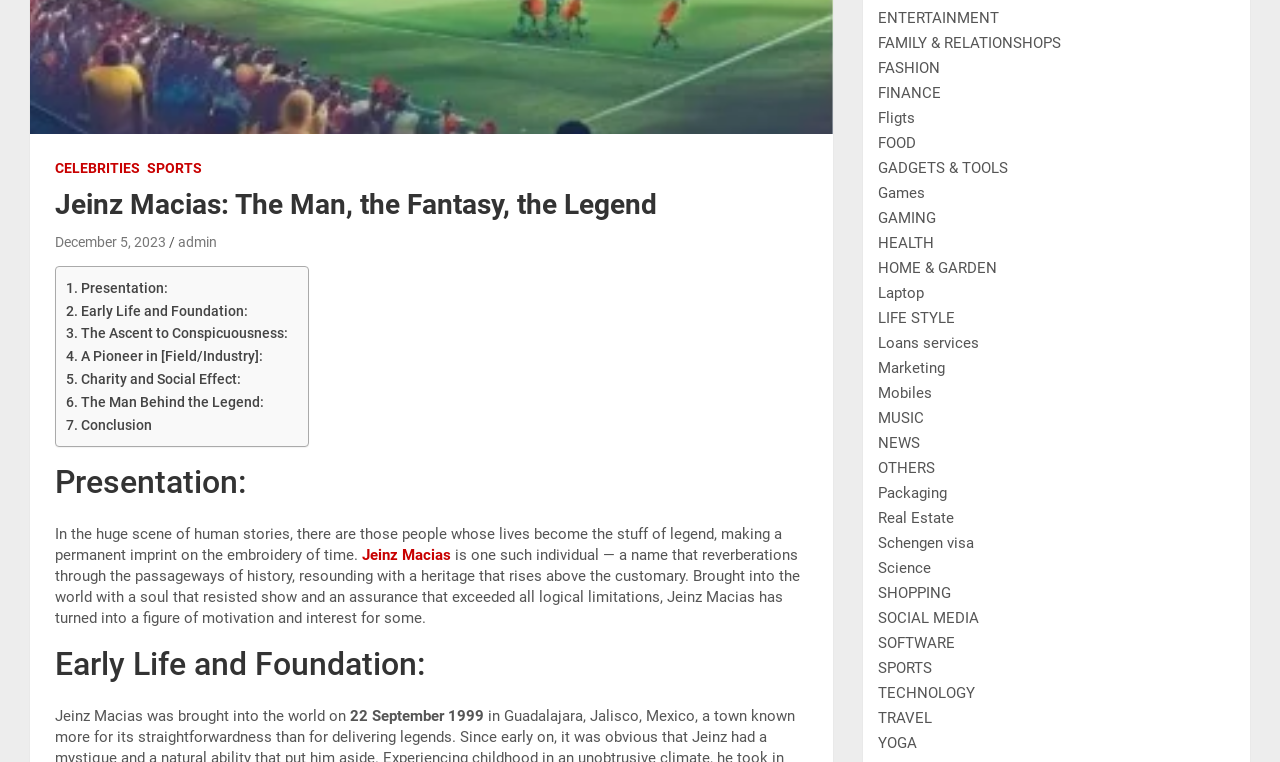Show the bounding box coordinates for the HTML element described as: "Early Life and Foundation:".

[0.052, 0.393, 0.194, 0.423]